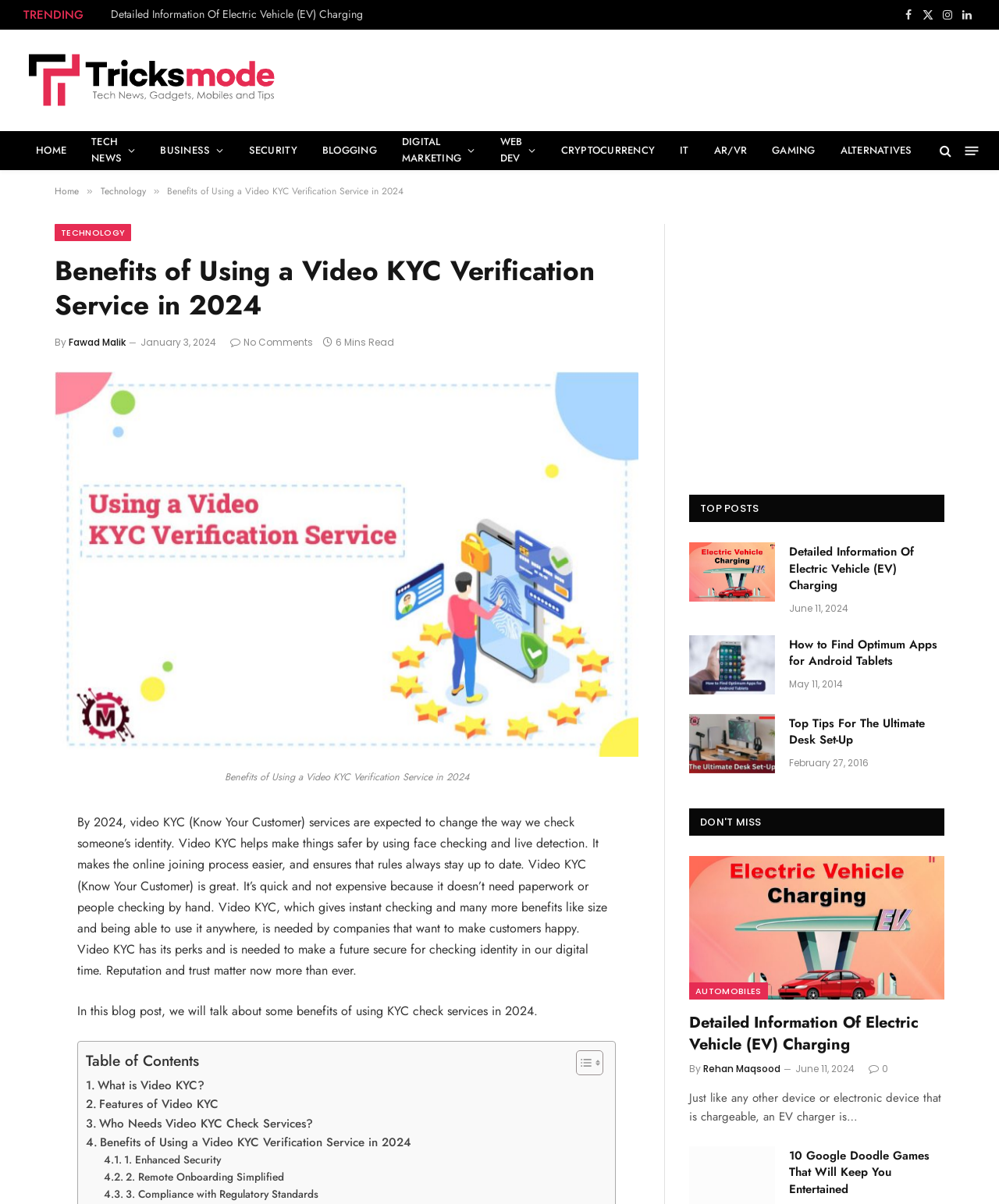Review the image closely and give a comprehensive answer to the question: What is the main benefit of using video KYC?

The main benefit of using video KYC can be determined by reading the content of the blog post, which mentions that video KYC helps make things safer by using face checking and live detection. This indicates that enhanced security is one of the main benefits of using video KYC.